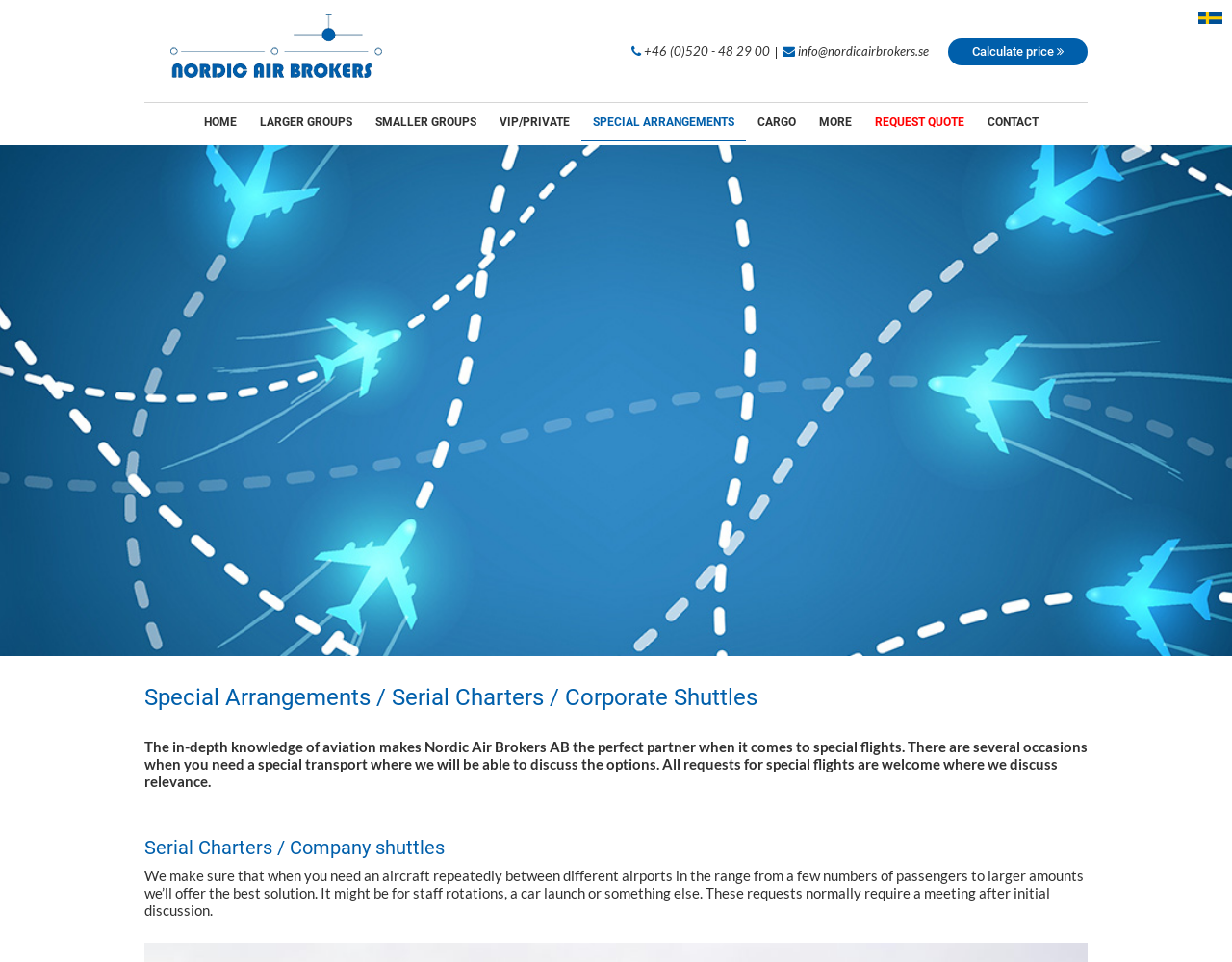Respond to the question below with a concise word or phrase:
How can you contact the company?

By phone or email